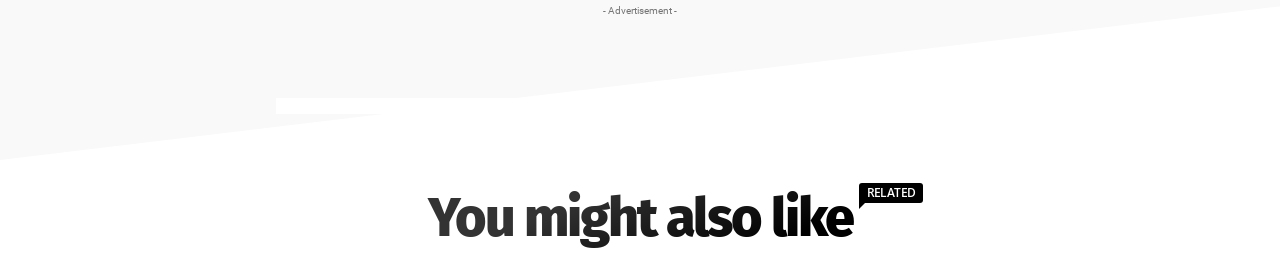Analyze the image and provide a detailed answer to the question: What is indicated by the 'Advertisement' label?

The 'Advertisement' label indicates that the section may also include sponsored content, which is separate from the curated selection of related content or articles.